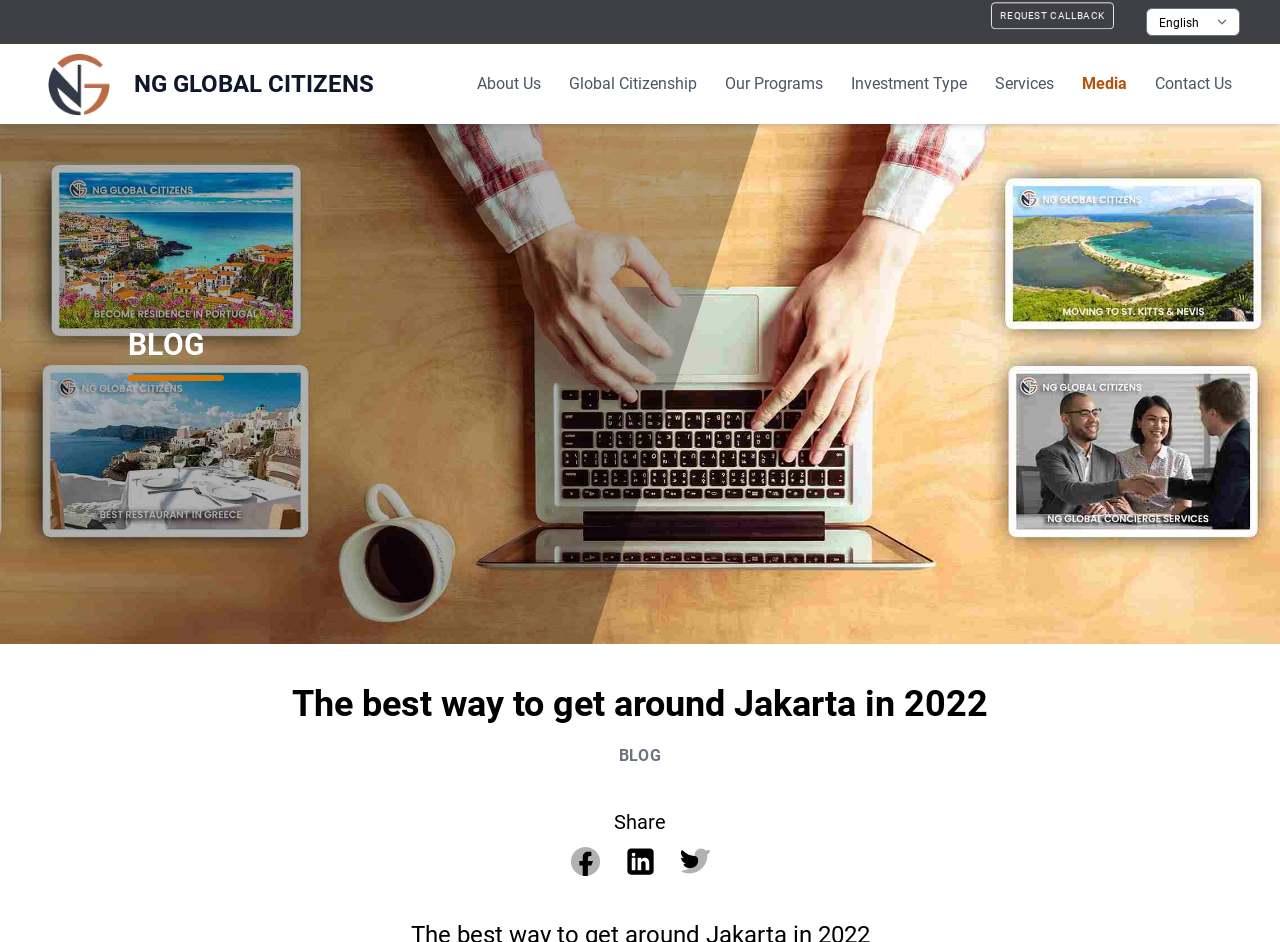Point out the bounding box coordinates of the section to click in order to follow this instruction: "Read the blog".

[0.0, 0.102, 1.0, 0.684]